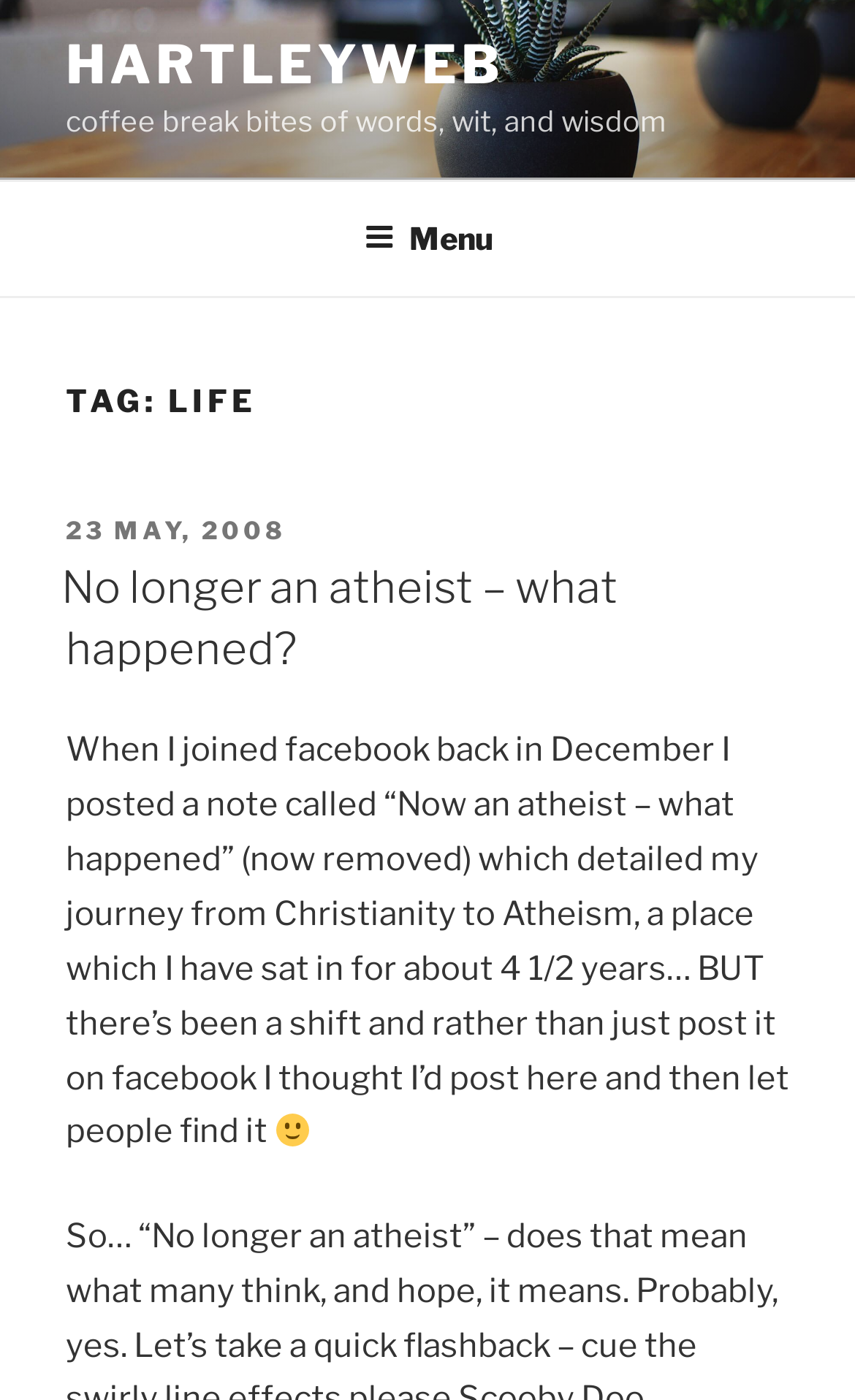Write a detailed summary of the webpage.

The webpage is titled "life – Page 19 – hartleyweb" and features a top menu navigation bar that spans the entire width of the page. At the top left, there is a link to "HARTLEYWEB" and a static text element that reads "coffee break bites of words, wit, and wisdom". 

Below the top menu, there is a heading that reads "TAG: LIFE" which is followed by a section with a "POSTED ON" label and a link to the date "23 MAY, 2008". This section also contains a heading that reads "No longer an atheist – what happened?" which is also a link. 

Below this heading, there is a block of text that describes the author's journey from Christianity to Atheism and back again. The text is quite long and takes up most of the page. At the bottom of the page, there is a small smiling face emoji image.